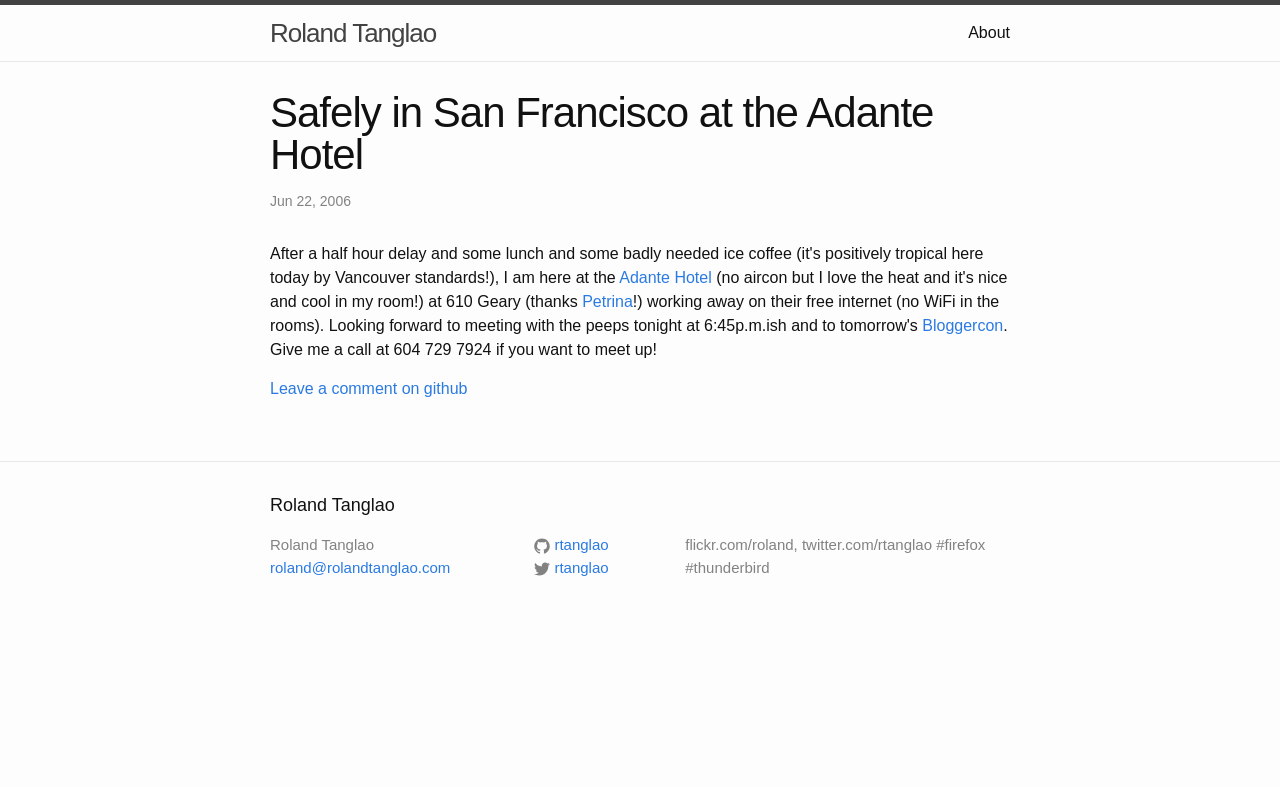Provide a brief response to the question below using a single word or phrase: 
What are the two social media platforms mentioned?

flickr and twitter